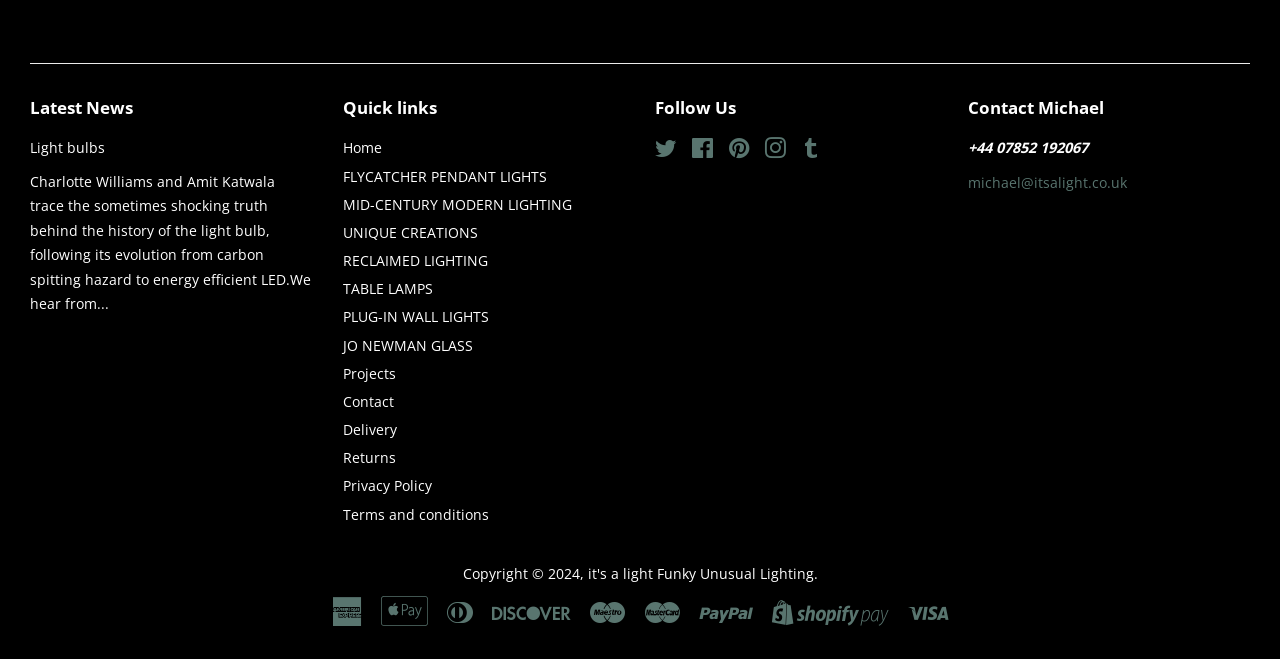Can you provide the bounding box coordinates for the element that should be clicked to implement the instruction: "Click on 'Latest News'"?

[0.023, 0.146, 0.104, 0.181]